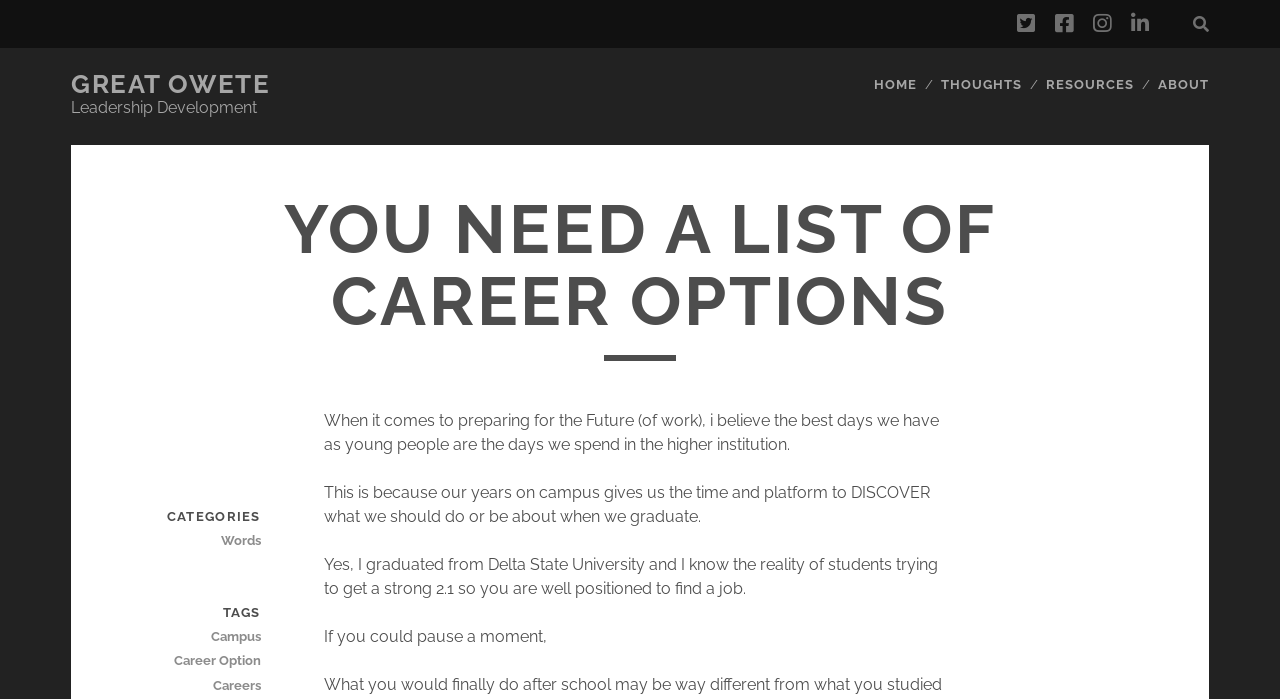Find and indicate the bounding box coordinates of the region you should select to follow the given instruction: "Go to the HOME page".

[0.683, 0.104, 0.717, 0.139]